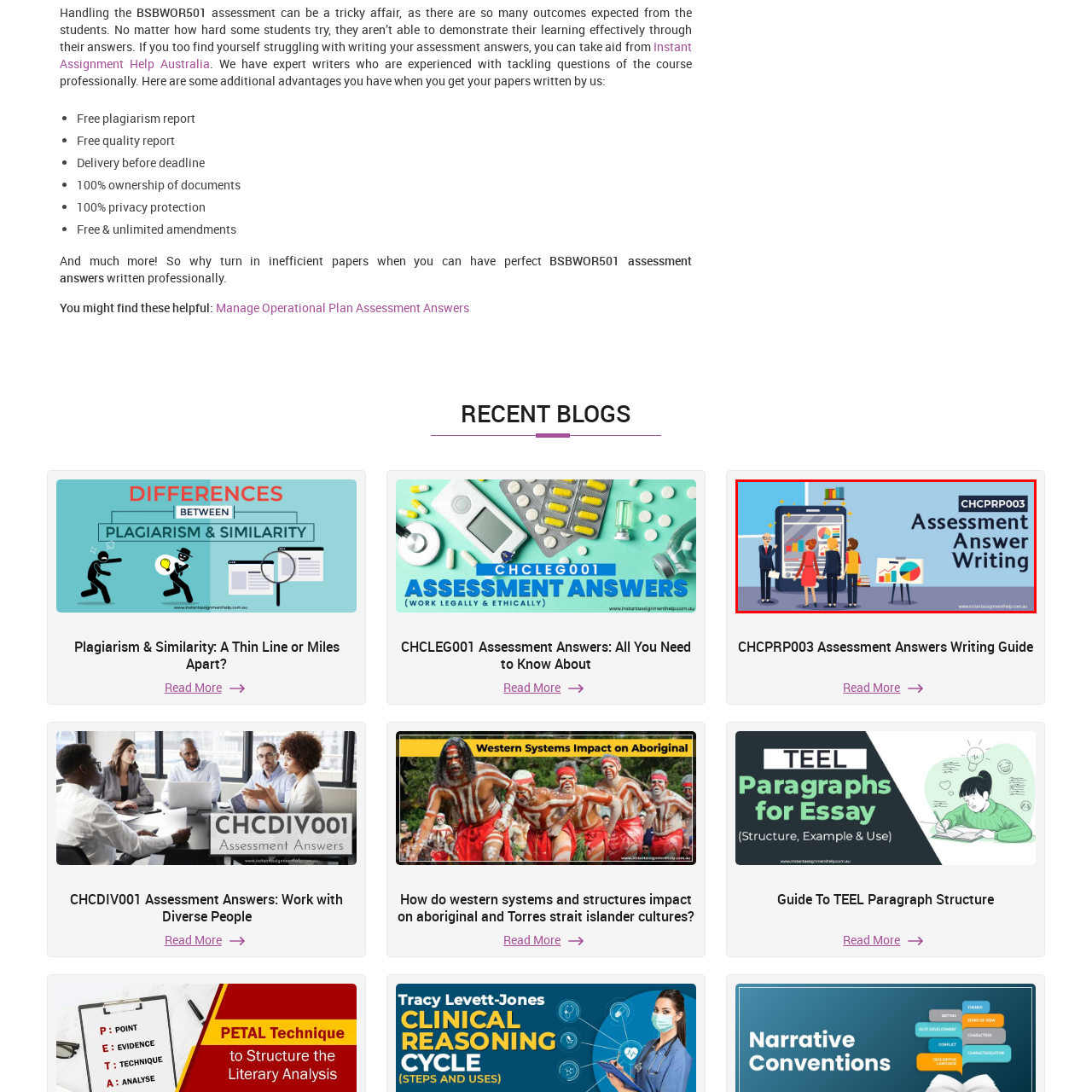Direct your attention to the image marked by the red box and answer the given question using a single word or phrase:
What is displayed on the smartphone?

Charts and graphs